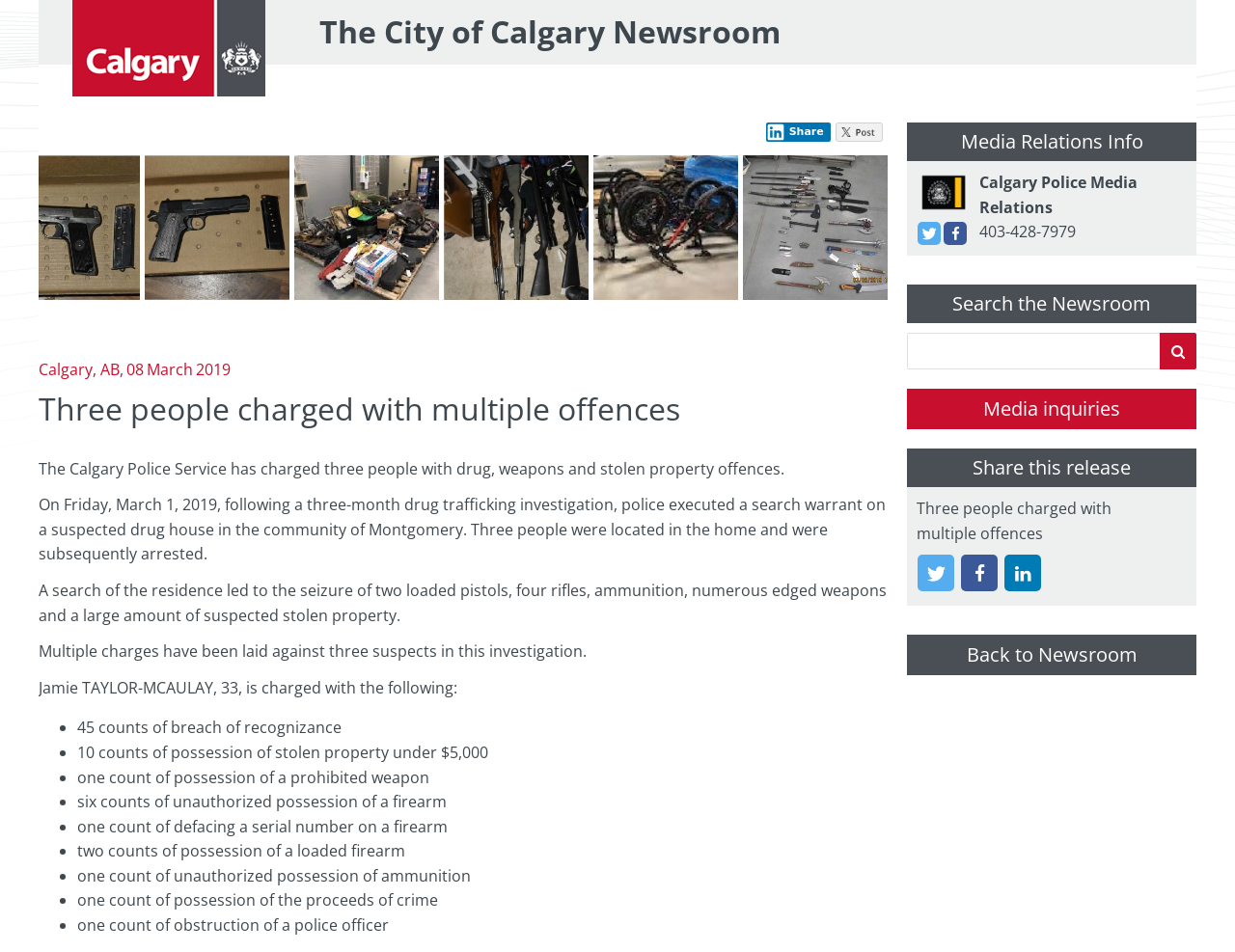Find the bounding box coordinates of the area to click in order to follow the instruction: "Follow Calgary Police Media Relations on Facebook".

[0.764, 0.233, 0.783, 0.258]